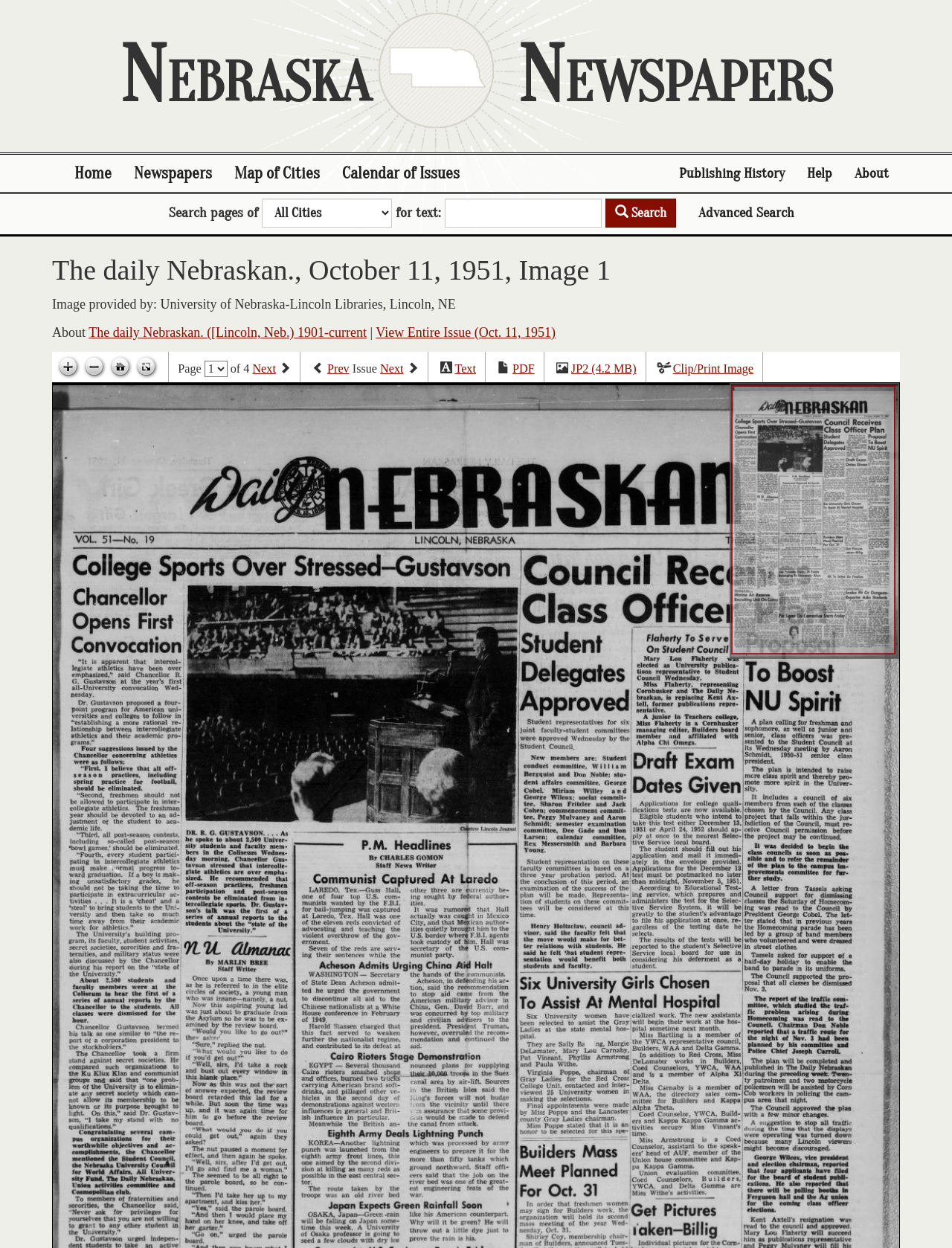Using the provided element description "Map of Cities", determine the bounding box coordinates of the UI element.

[0.234, 0.124, 0.348, 0.154]